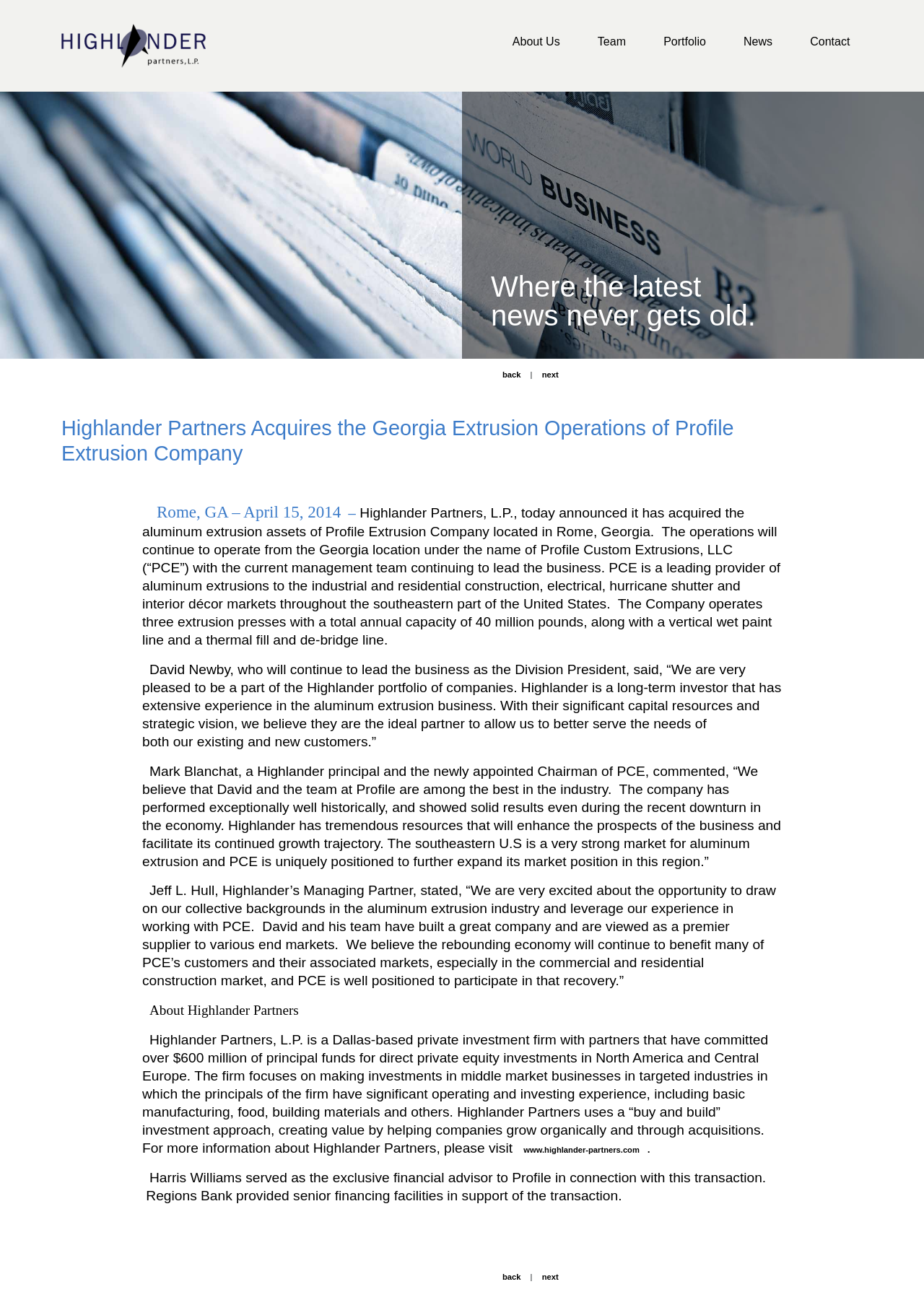Please identify the bounding box coordinates of the region to click in order to complete the given instruction: "Go to About Us". The coordinates should be four float numbers between 0 and 1, i.e., [left, top, right, bottom].

[0.541, 0.022, 0.62, 0.043]